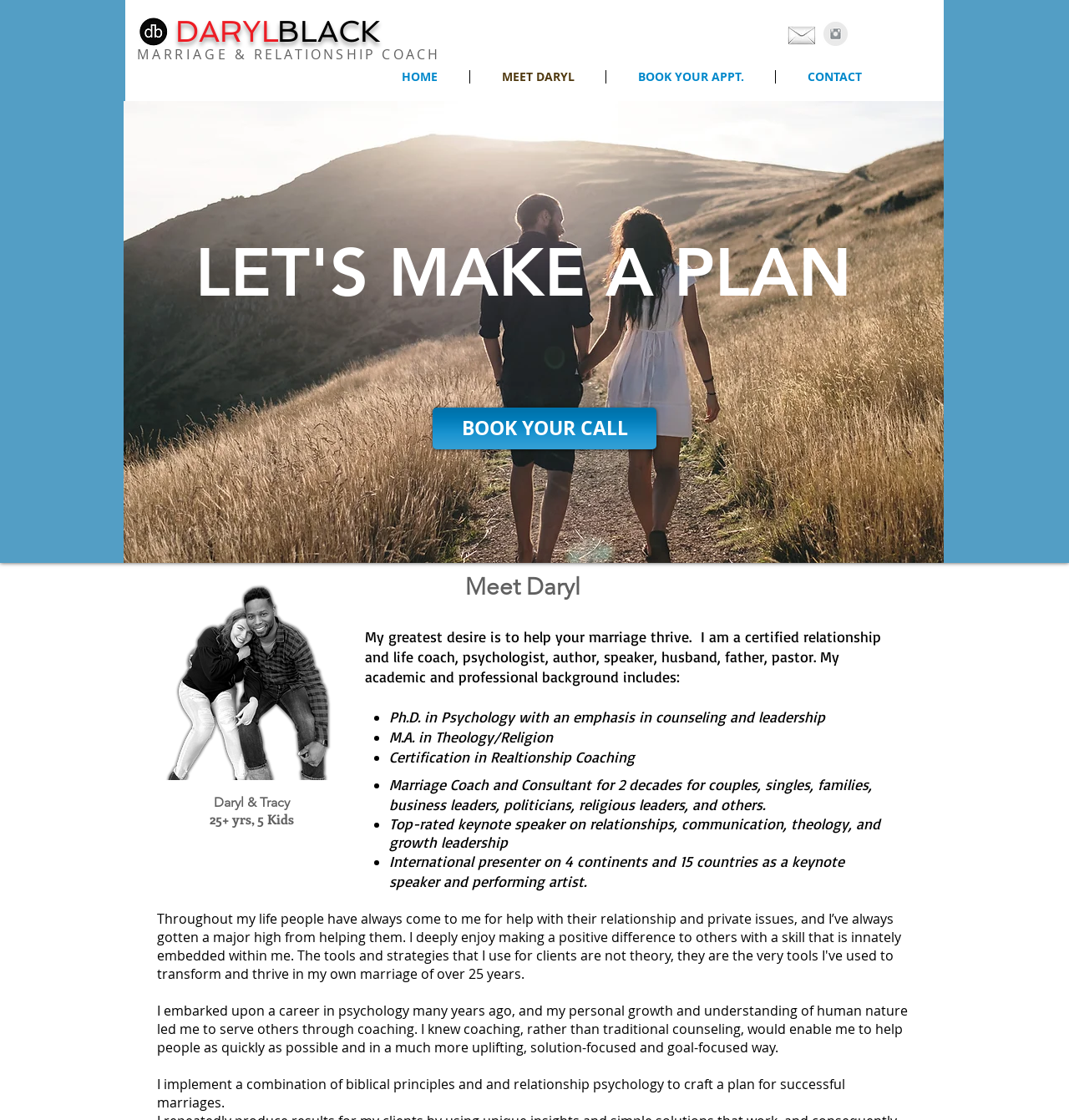Please specify the bounding box coordinates in the format (top-left x, top-left y, bottom-right x, bottom-right y), with values ranging from 0 to 1. Identify the bounding box for the UI component described as follows: BOOK YOUR CALL

[0.405, 0.364, 0.614, 0.401]